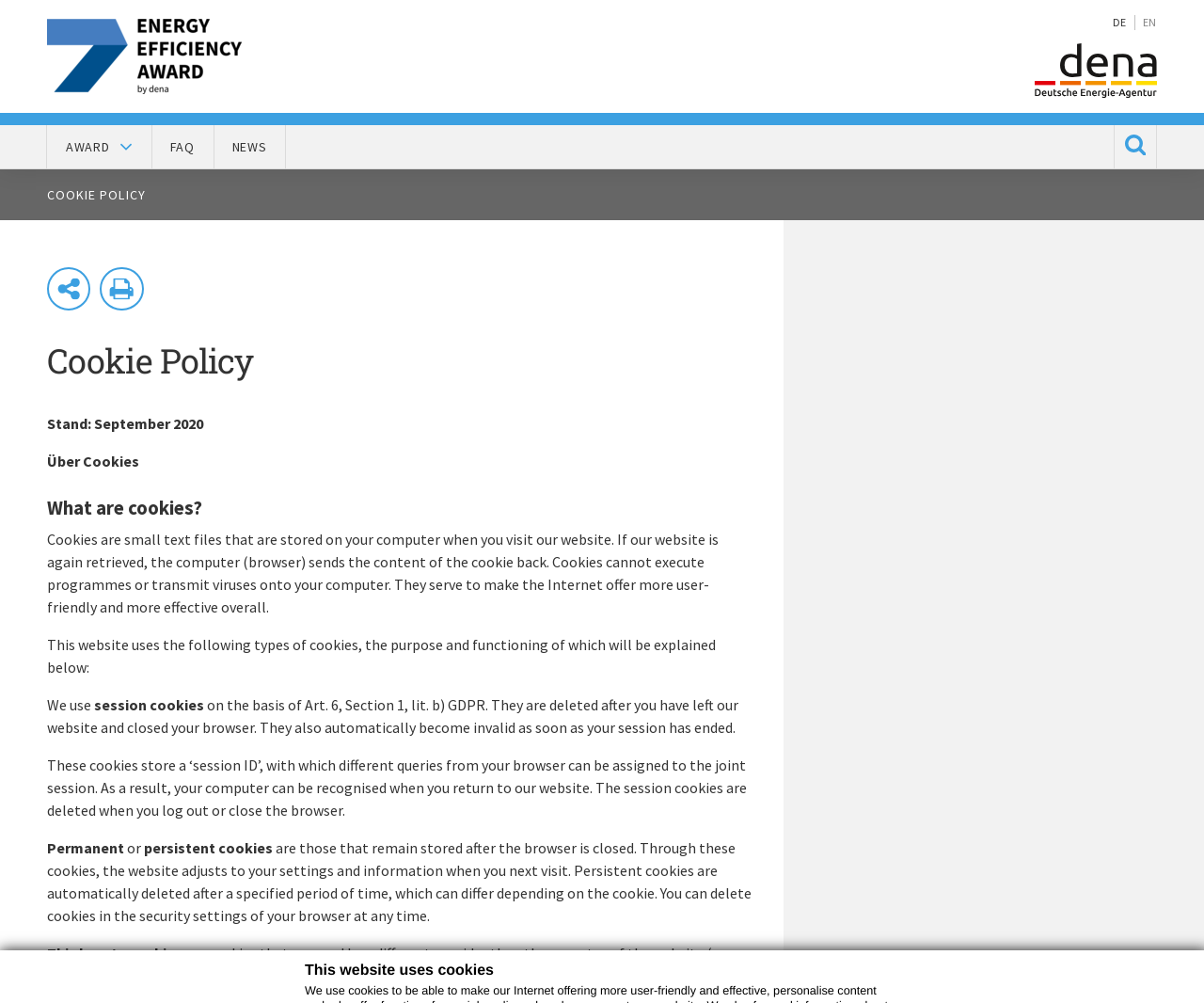What is the function of the 'Open Search' button?
Using the visual information, respond with a single word or phrase.

To open search drawer